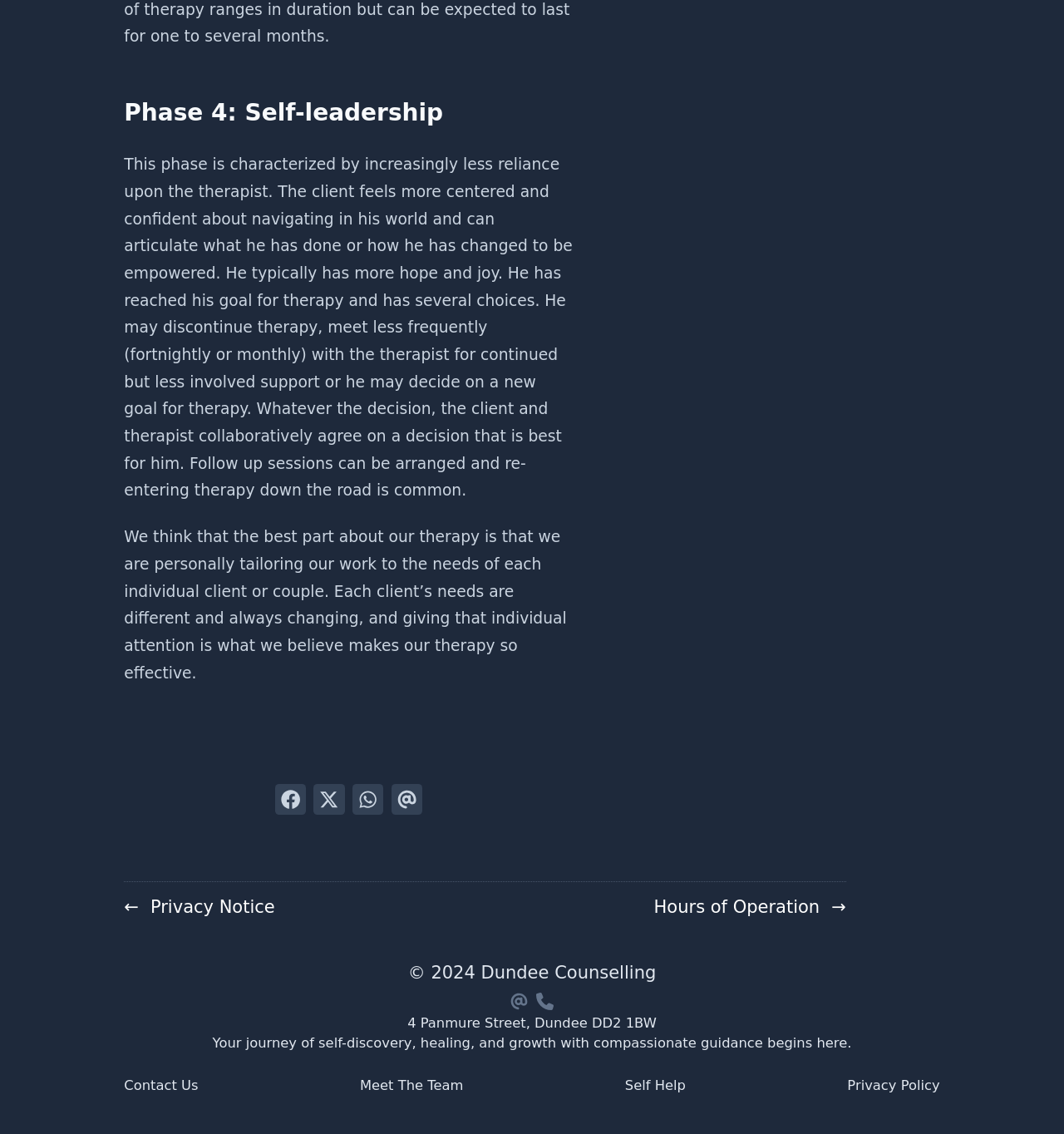Provide a thorough and detailed response to the question by examining the image: 
What is the current phase of therapy?

The current phase of therapy is Phase 4, which is characterized by increasingly less reliance upon the therapist, as mentioned in the heading 'Phase 4: Self-leadership'.